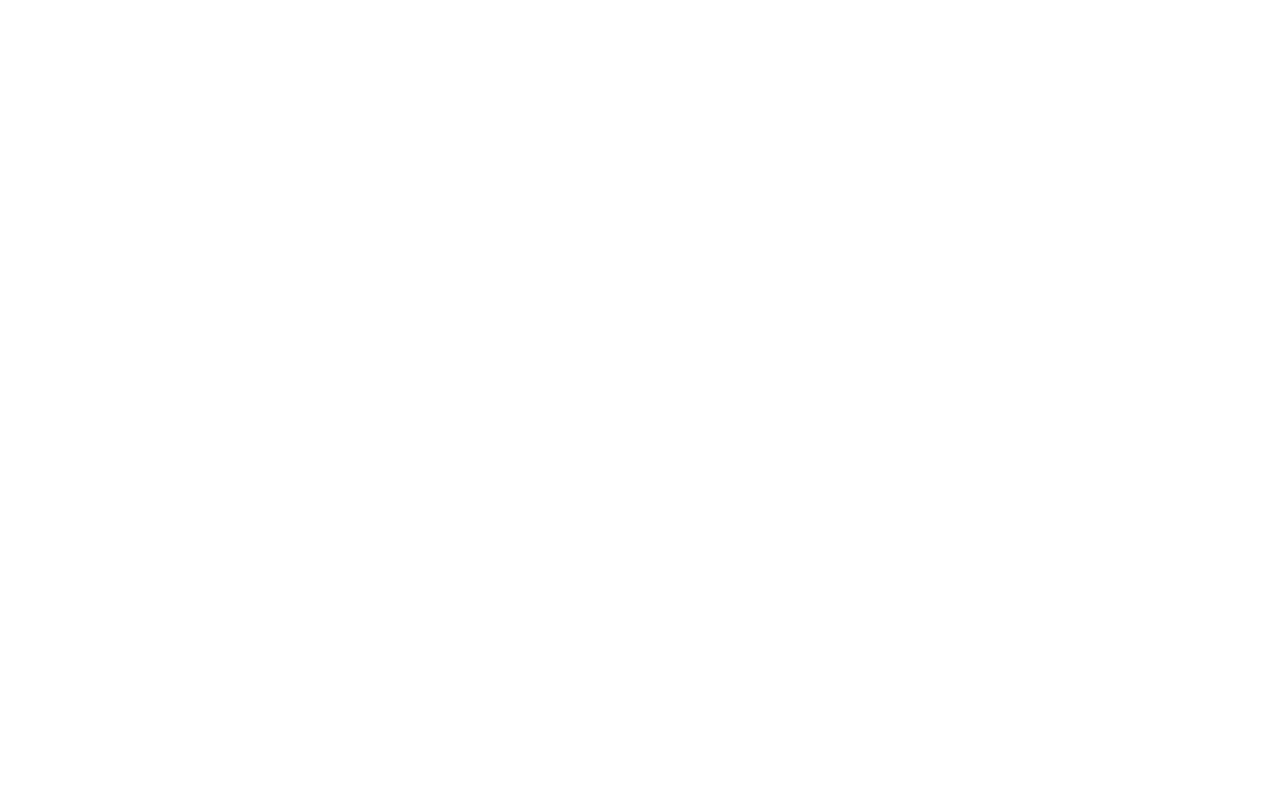Give a short answer to this question using one word or a phrase:
What languages are available for edition?

Nordic, German, Spanish, French, Turkish, Italian